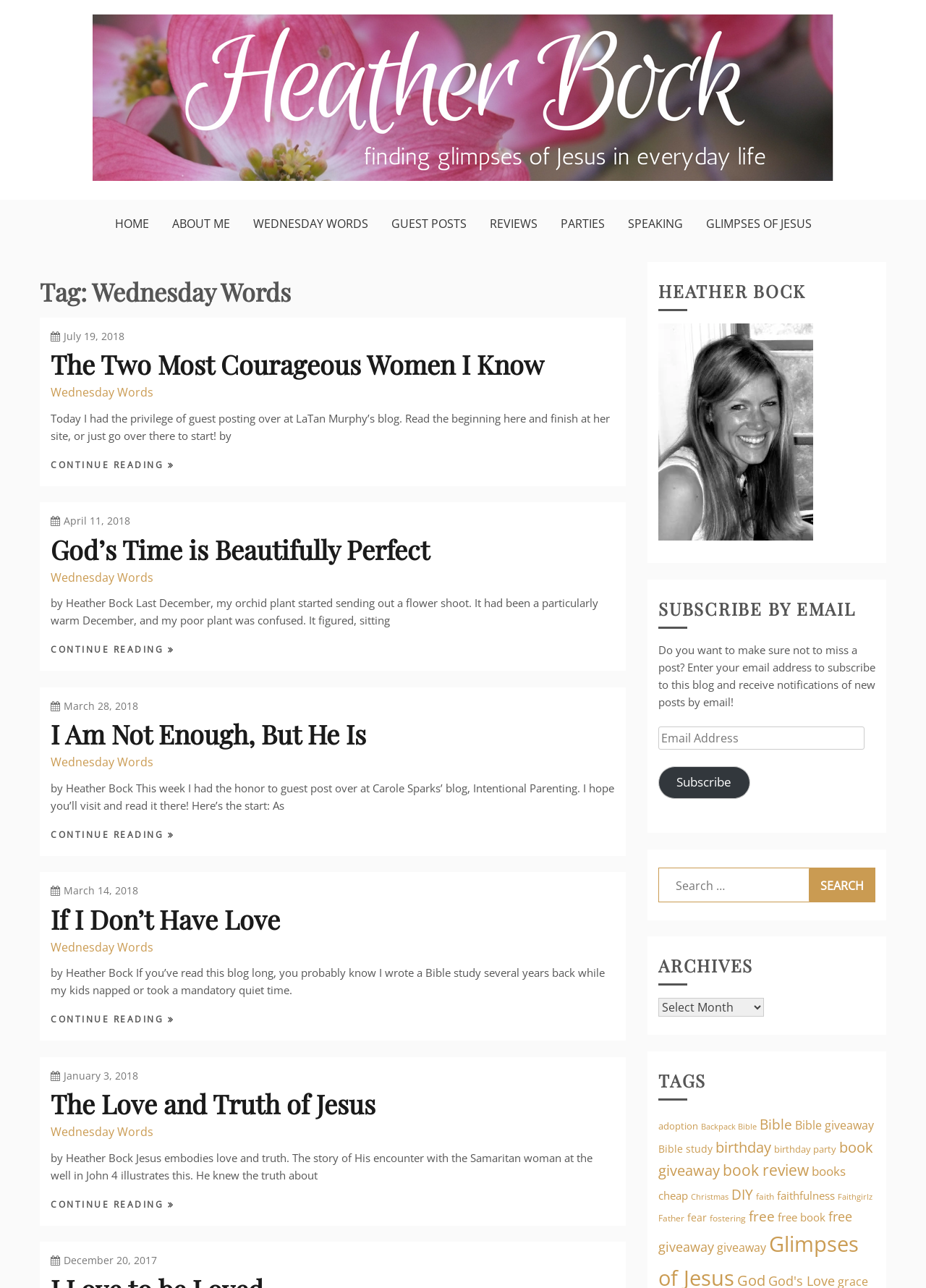Find the bounding box coordinates of the element I should click to carry out the following instruction: "read the article 'The Two Most Courageous Women I Know'".

[0.055, 0.268, 0.664, 0.298]